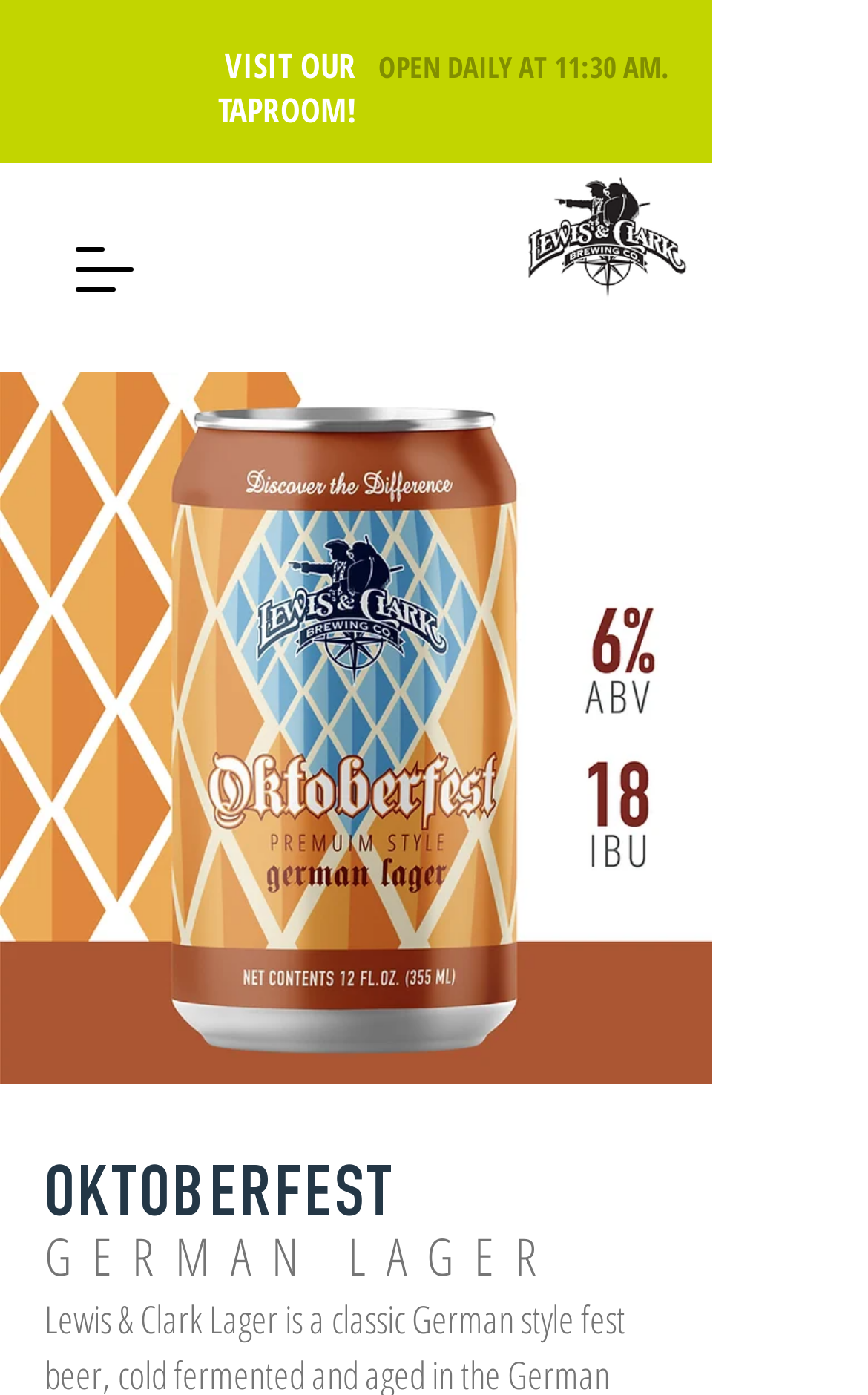Generate a comprehensive description of the webpage content.

The webpage is about Lewis & Clark Brewing, specifically highlighting their Oktoberfest beer. At the top left, there is a button to open the navigation menu. To the right of the button, there are two links: "VISIT OUR TAPROOM!" and "OPEN DAILY AT 11:30 AM." 

Below these links, there is a black and white logo of Lewis & Clark Brewing, which is an image link. To the right of the logo, there is a large image of a beer can, specifically Oktoberfest_Can.jpg, which also contains an image of Miners Gold_Can.jpg. 

At the bottom of the page, there are two headings: "OKTOBERFEST" and "GERMAN LAGER", which are positioned close to each other. The webpage appears to be promoting Lewis & Clark Brewing's Oktoberfest beer, with a focus on its German Lager style.